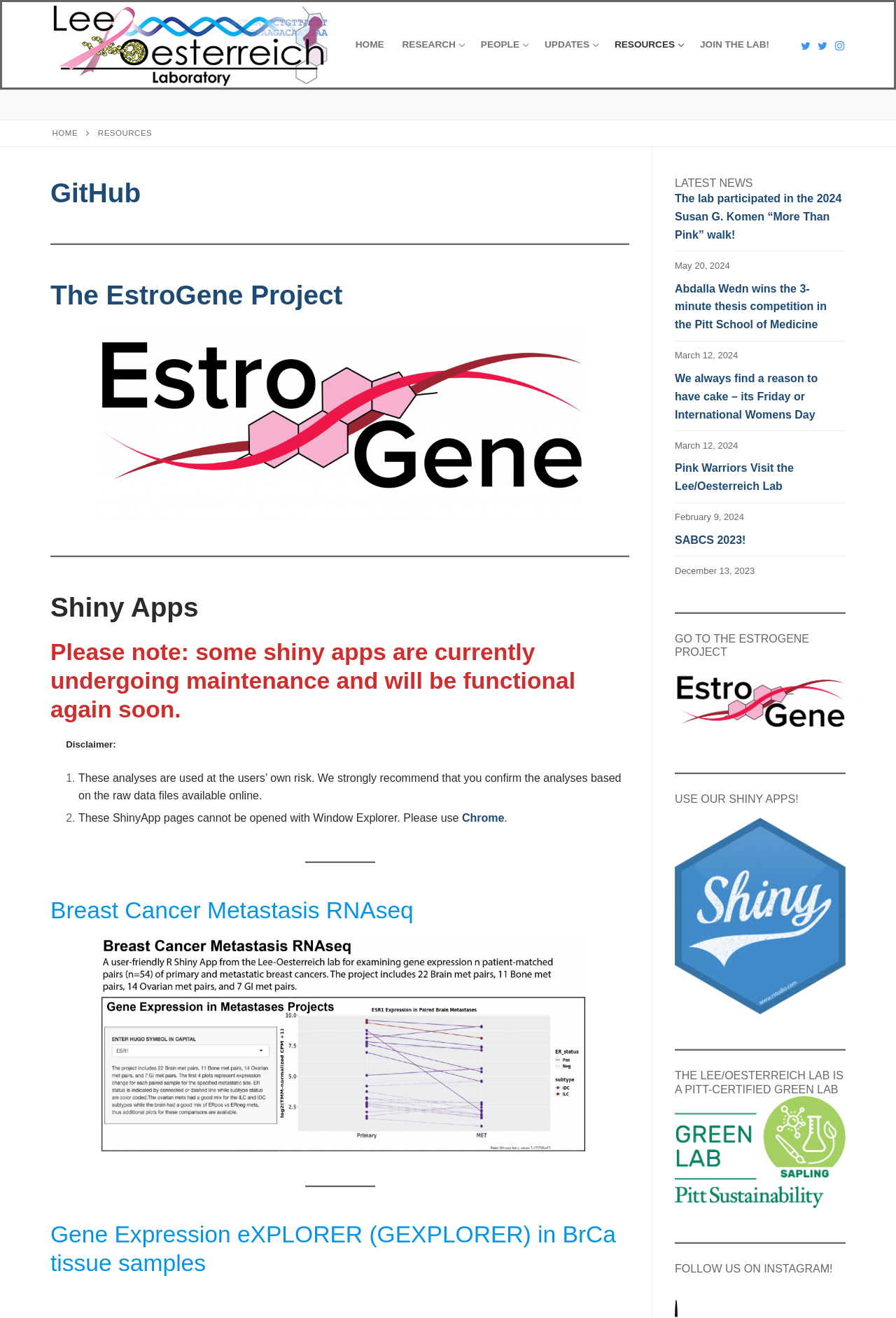Locate the bounding box coordinates of the clickable part needed for the task: "Click on HOME".

[0.387, 0.024, 0.439, 0.044]